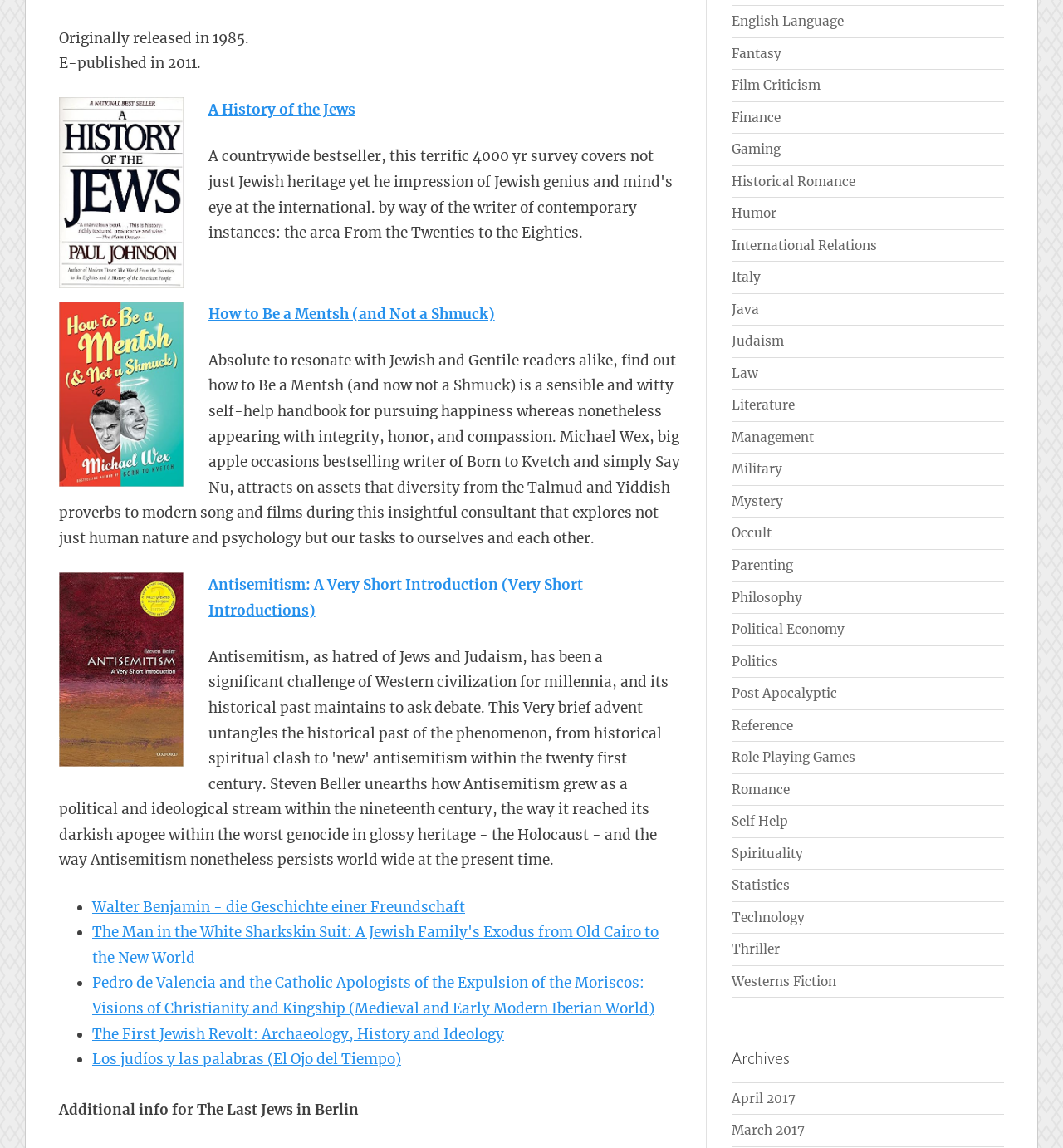Give a concise answer using one word or a phrase to the following question:
How many links are present in the webpage?

More than 20